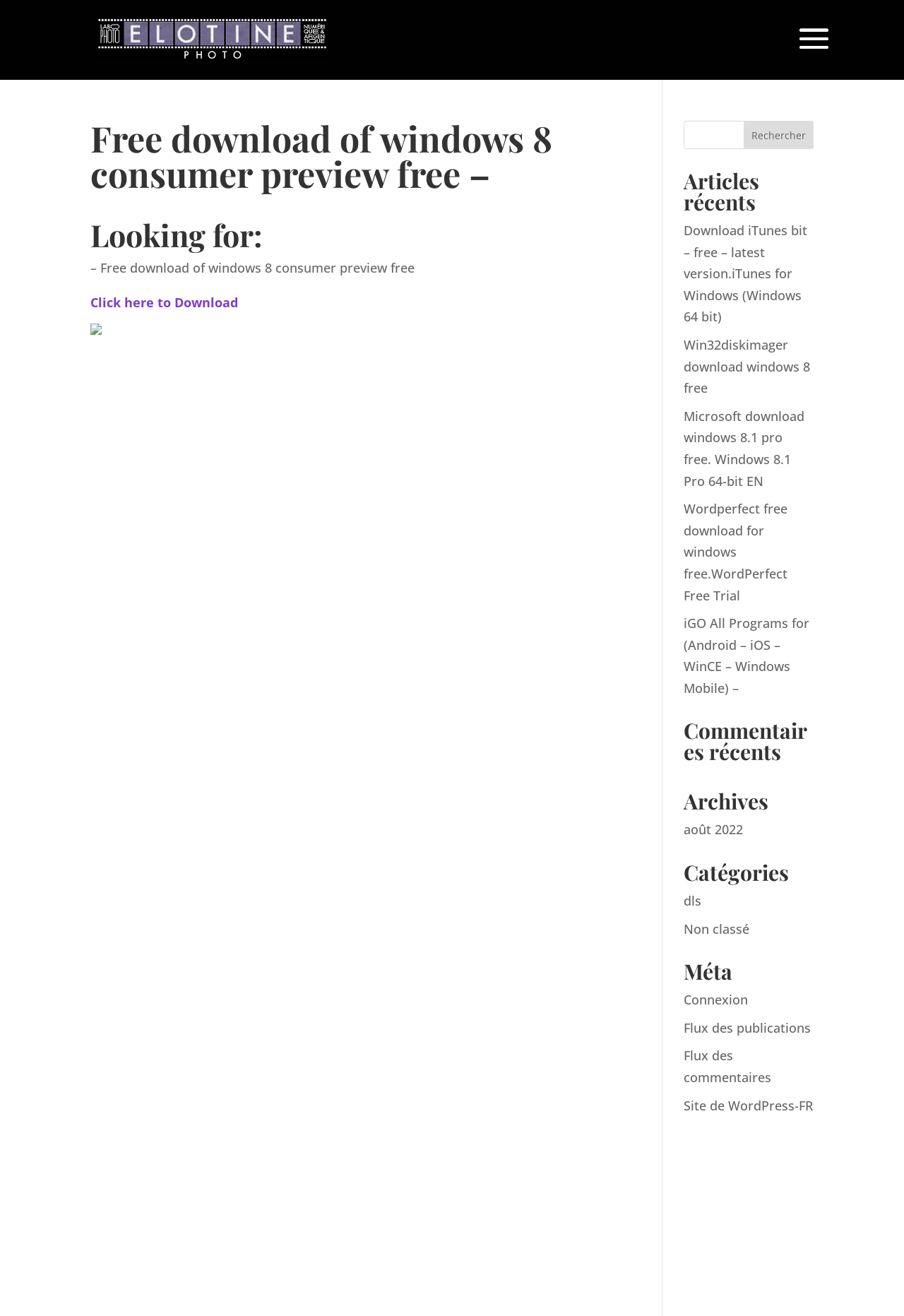What type of articles are listed on this webpage?
Kindly answer the question with as much detail as you can.

The webpage lists several links to articles related to software downloads, such as 'Download iTunes bit – free – latest version', 'Win32diskimager download windows 8 free', and 'Microsoft download windows 8.1 pro free'. This suggests that the webpage is focused on providing information and resources related to software downloads.